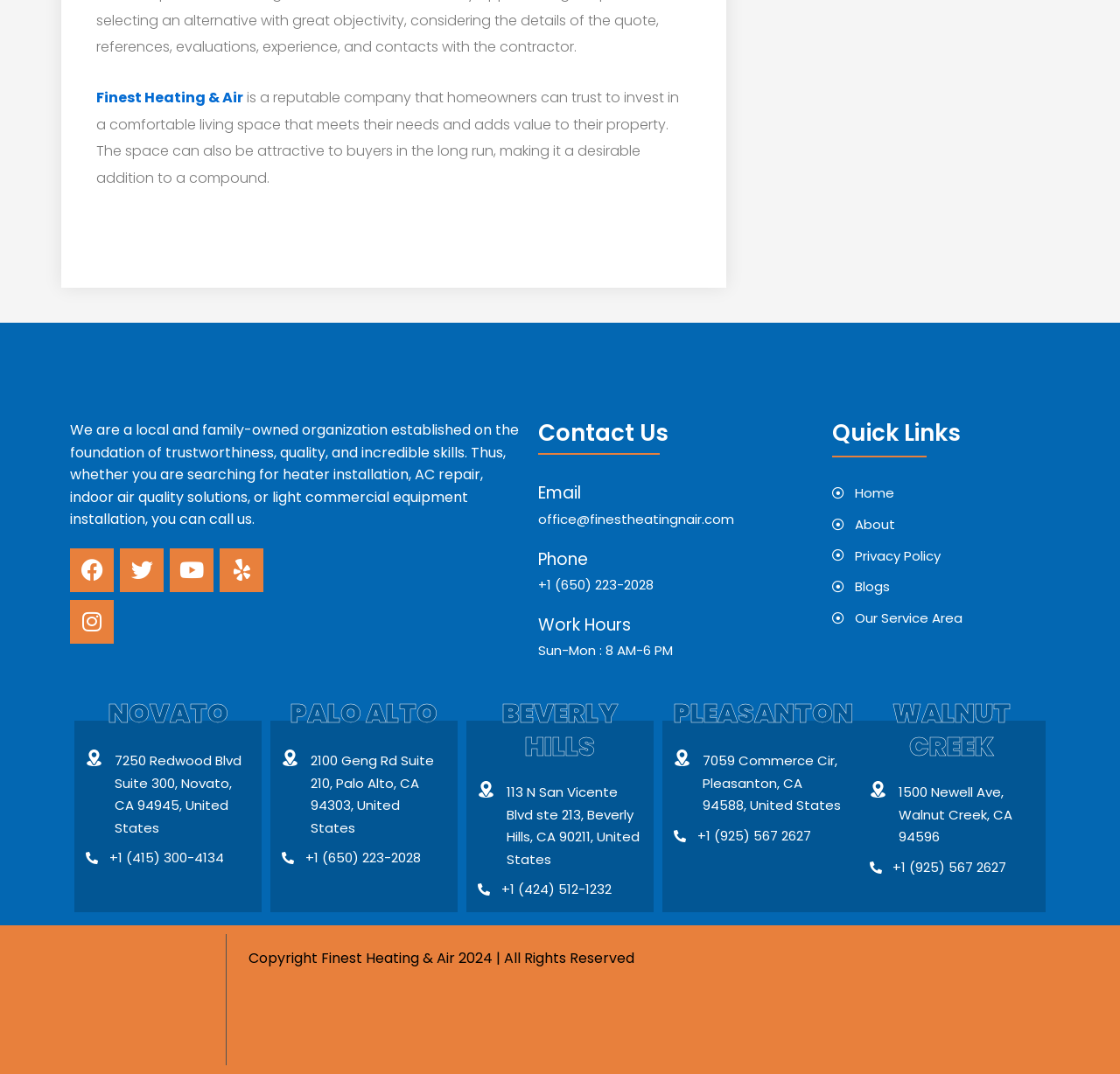What is the company name?
Please provide a single word or phrase as your answer based on the screenshot.

Finest Heating & Air